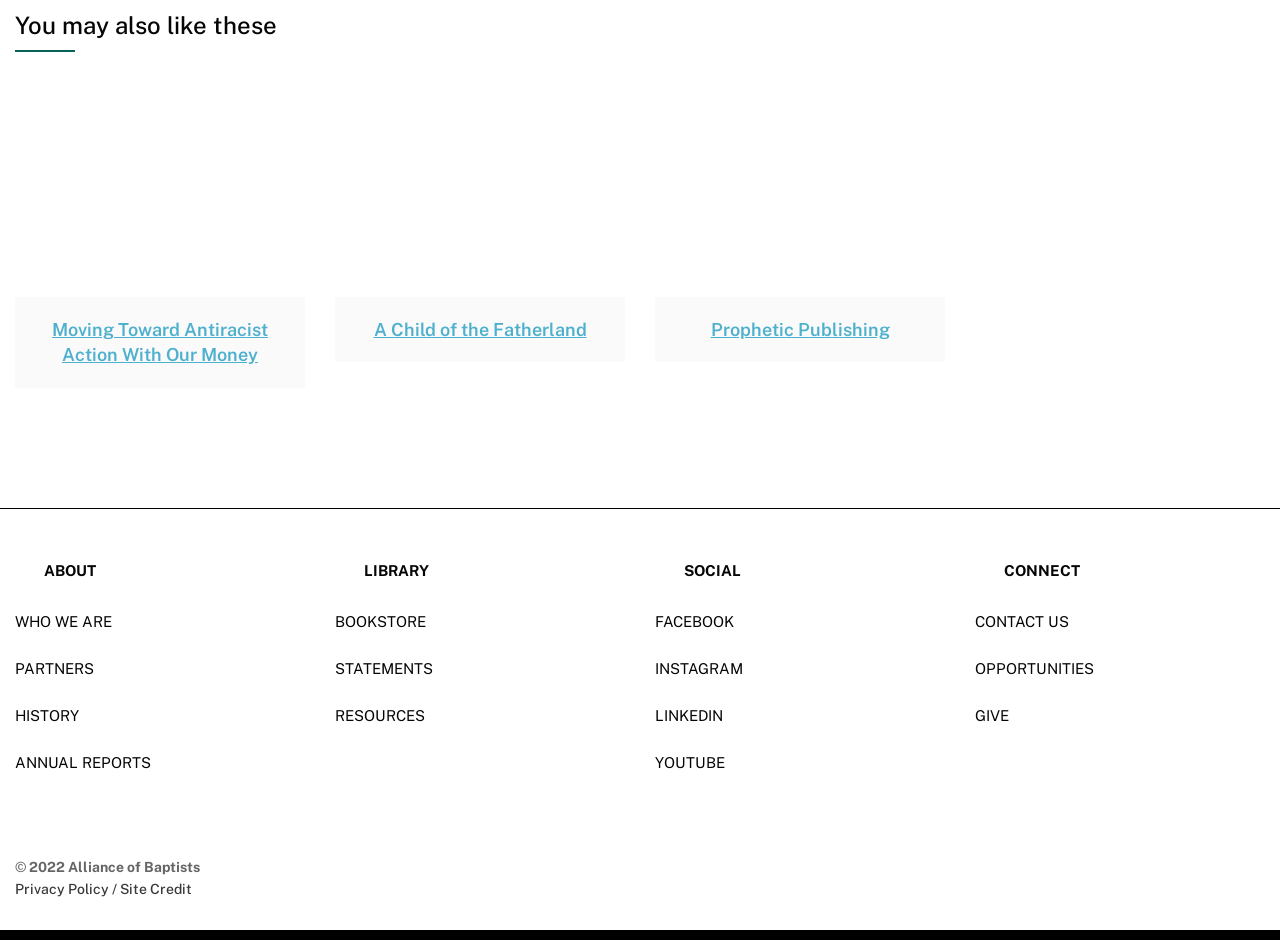What is the title of the first article?
Based on the image content, provide your answer in one word or a short phrase.

Moving Toward Antiracist Action With Our Money